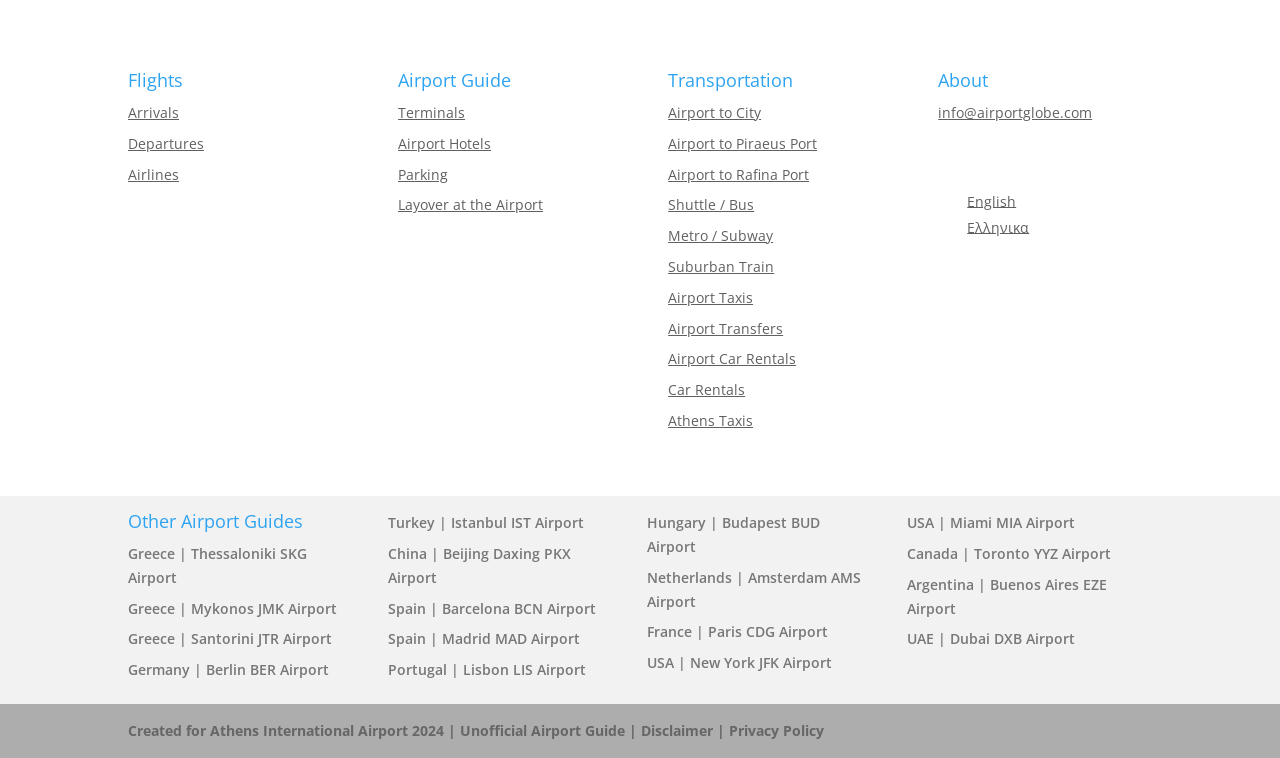What is the main topic of this website?
Using the information presented in the image, please offer a detailed response to the question.

Based on the links and content on the webpage, it appears to be an unofficial airport guide, specifically for Athens International Airport, with information on flights, arrivals, departures, airlines, and more.